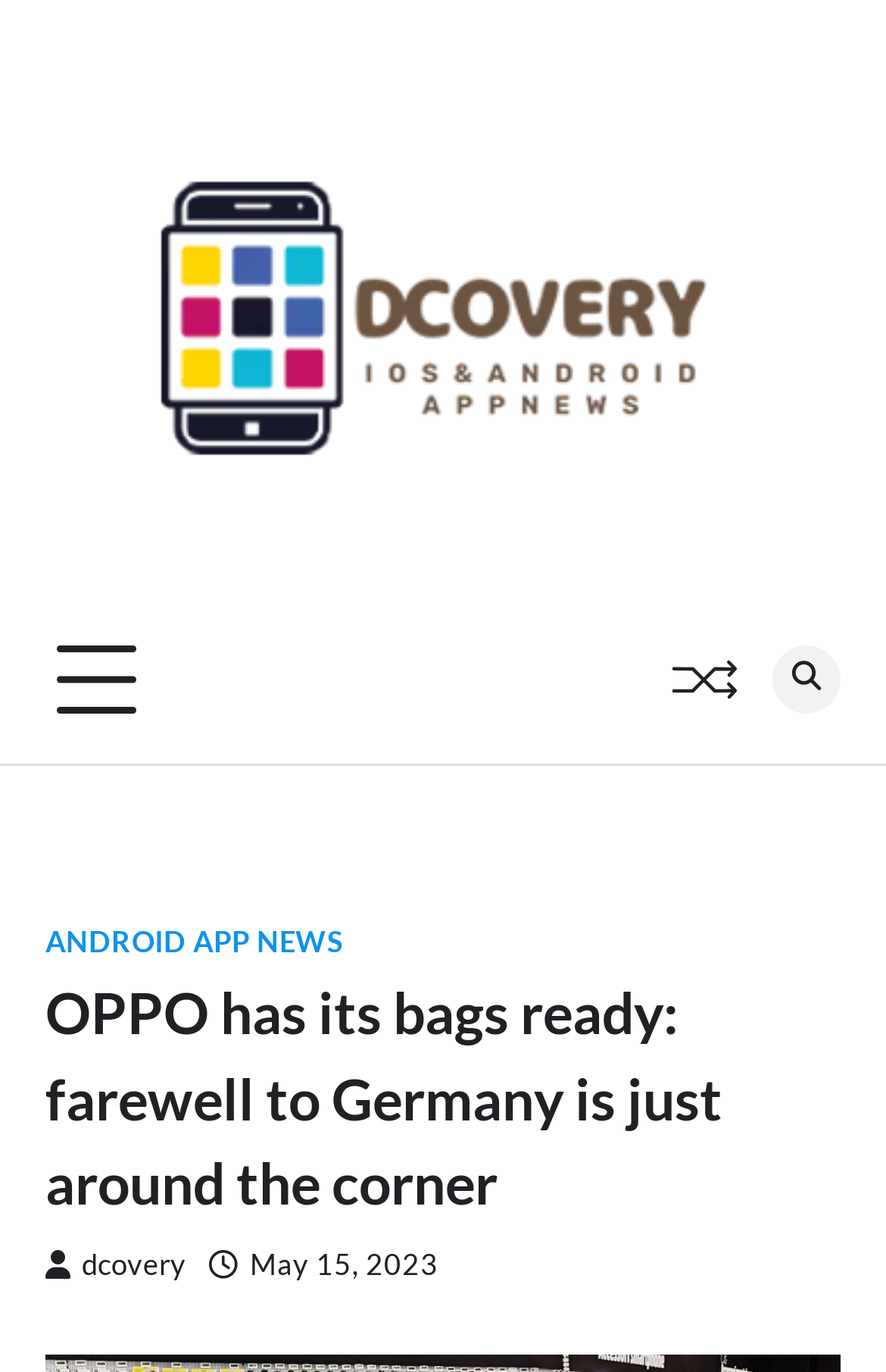Using the provided element description: "May 15, 2023May 15, 2023", determine the bounding box coordinates of the corresponding UI element in the screenshot.

[0.236, 0.91, 0.495, 0.935]